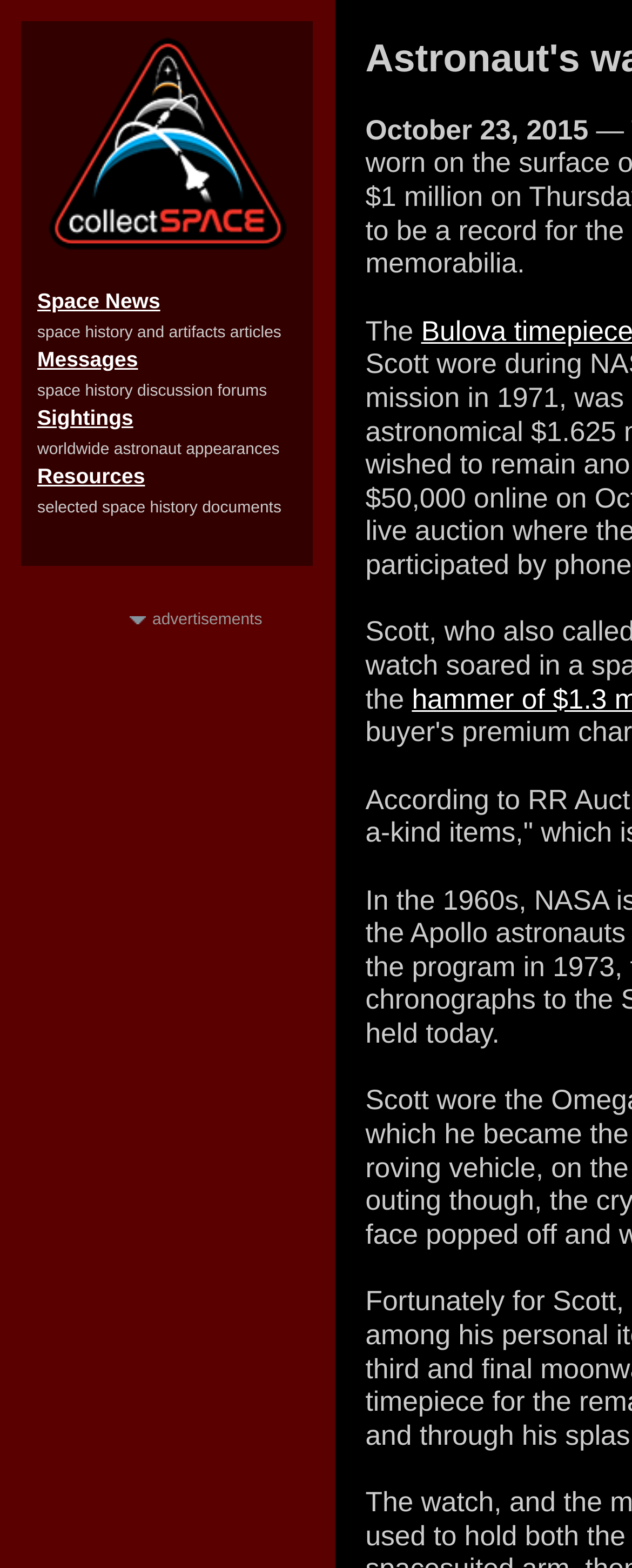Offer an extensive depiction of the webpage and its key elements.

The webpage is about a news article related to space history. At the top, there is a title "Astronaut's watch worn on the moon sells for record $1.6 million | collectSPACE". Below the title, there is a navigation menu with several links, including "Space News", "Messages", "Sightings", "Resources", and others. These links are aligned horizontally and take up about half of the screen width.

To the right of the navigation menu, there is a small image of an arrow, which is likely a separator or a decorative element. Next to the arrow, there is a text "advertisements", which suggests that the webpage may have ads displayed on it.

On the right side of the page, there is a small image, which is not described, but it's likely a logo or an icon. 

The main content of the webpage is not explicitly described in the accessibility tree, but based on the meta description, it's likely that the article is about a watch worn on the moon's surface that was sold for a record price of over $1 million.